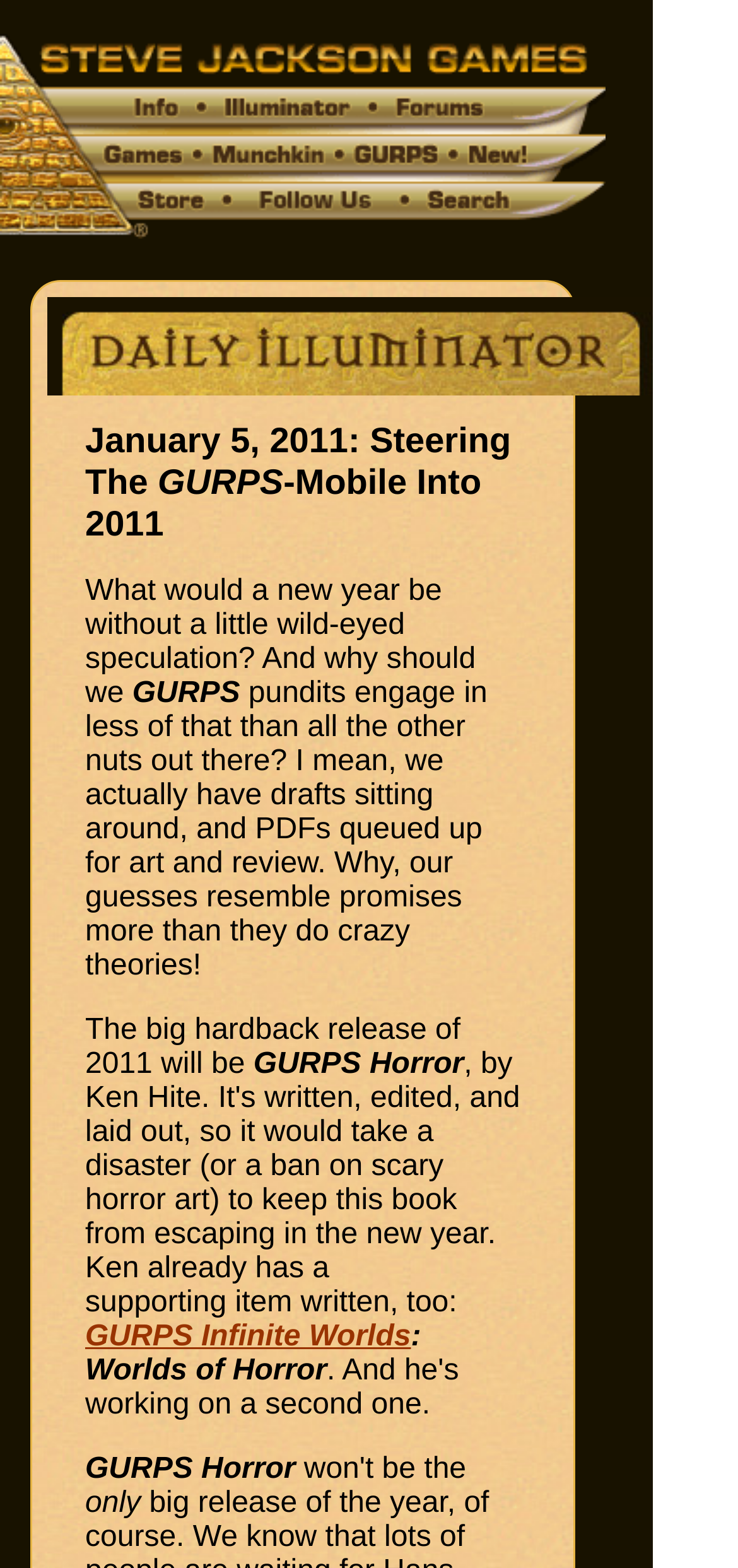Give a one-word or one-phrase response to the question:
How many GURPS products are mentioned?

2